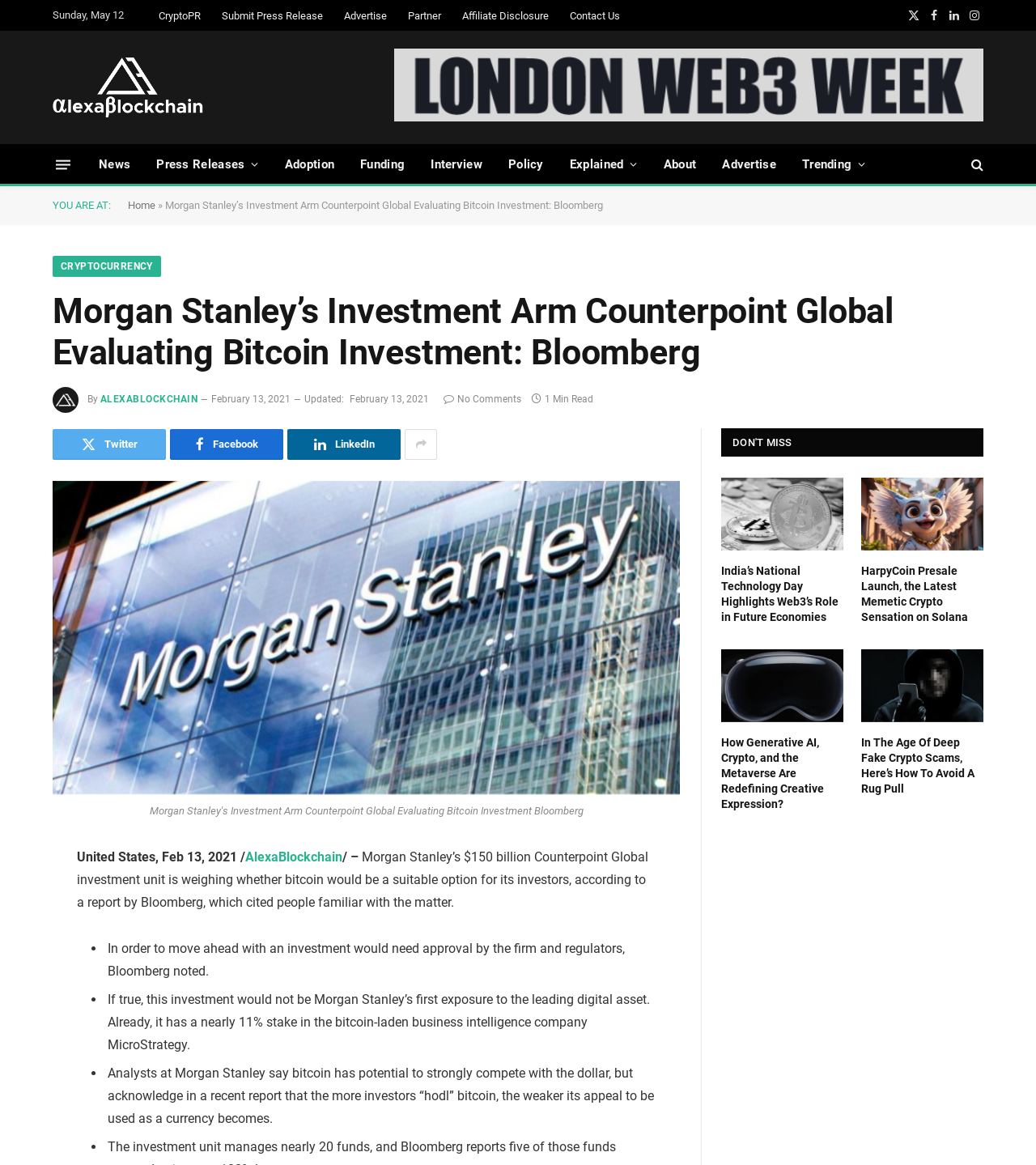Can you pinpoint the bounding box coordinates for the clickable element required for this instruction: "Click on the 'Advertise' link"? The coordinates should be four float numbers between 0 and 1, i.e., [left, top, right, bottom].

[0.685, 0.124, 0.762, 0.158]